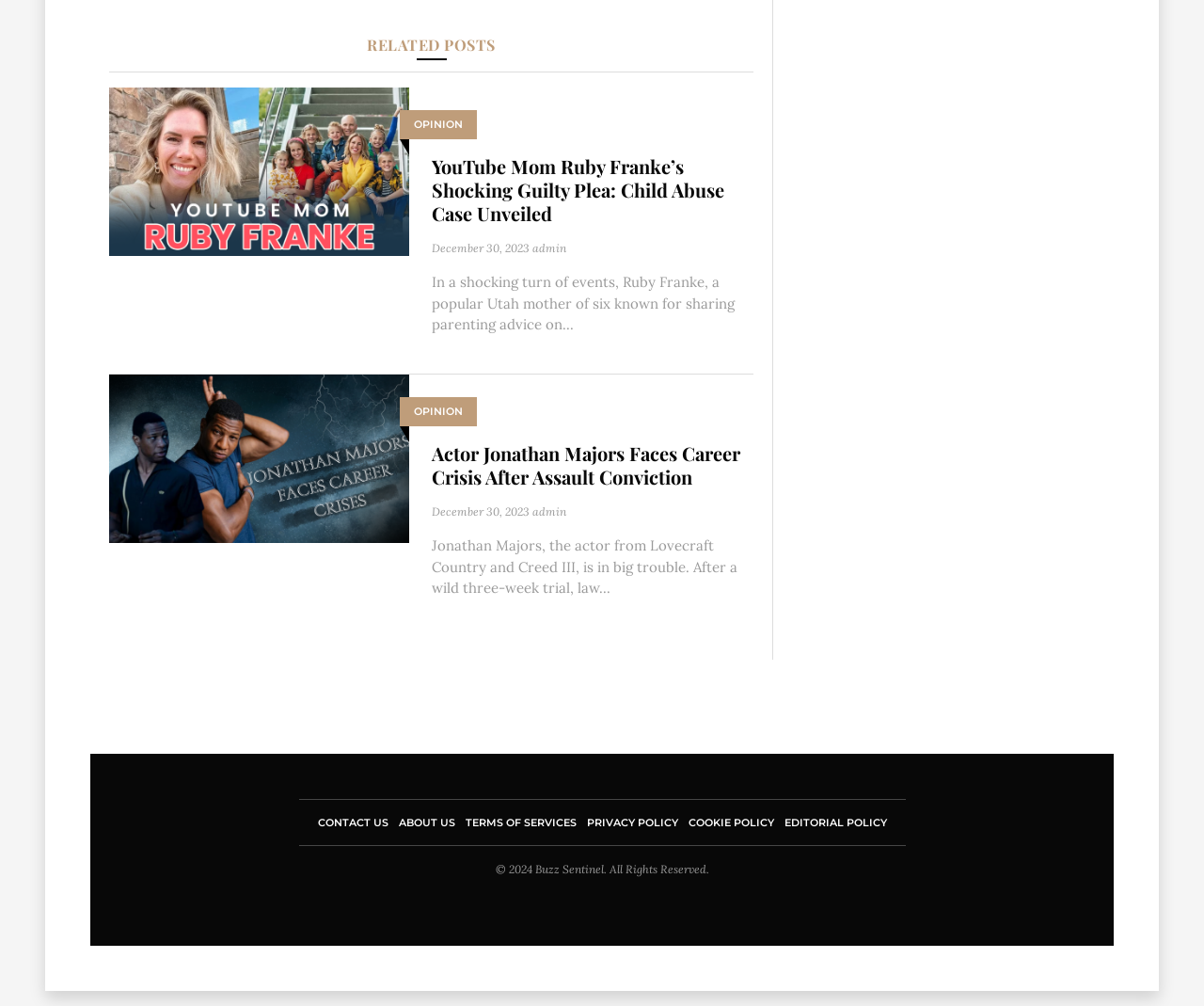Please identify the bounding box coordinates of the element's region that needs to be clicked to fulfill the following instruction: "read about YouTube Mom Ruby Franke’s Shocking Guilty Plea". The bounding box coordinates should consist of four float numbers between 0 and 1, i.e., [left, top, right, bottom].

[0.358, 0.154, 0.626, 0.224]